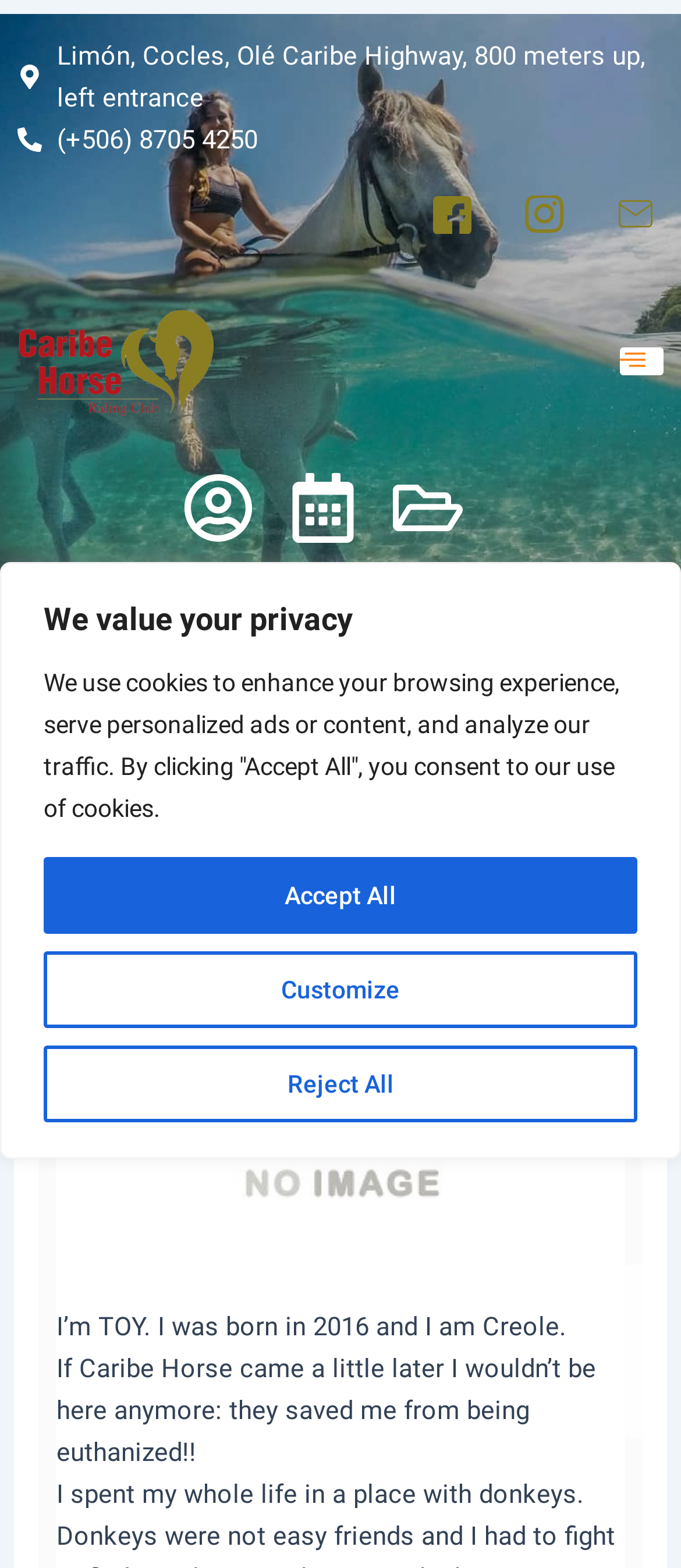Bounding box coordinates are specified in the format (top-left x, top-left y, bottom-right x, bottom-right y). All values are floating point numbers bounded between 0 and 1. Please provide the bounding box coordinate of the region this sentence describes: alt="logo caballo caribe"

[0.026, 0.194, 0.5, 0.267]